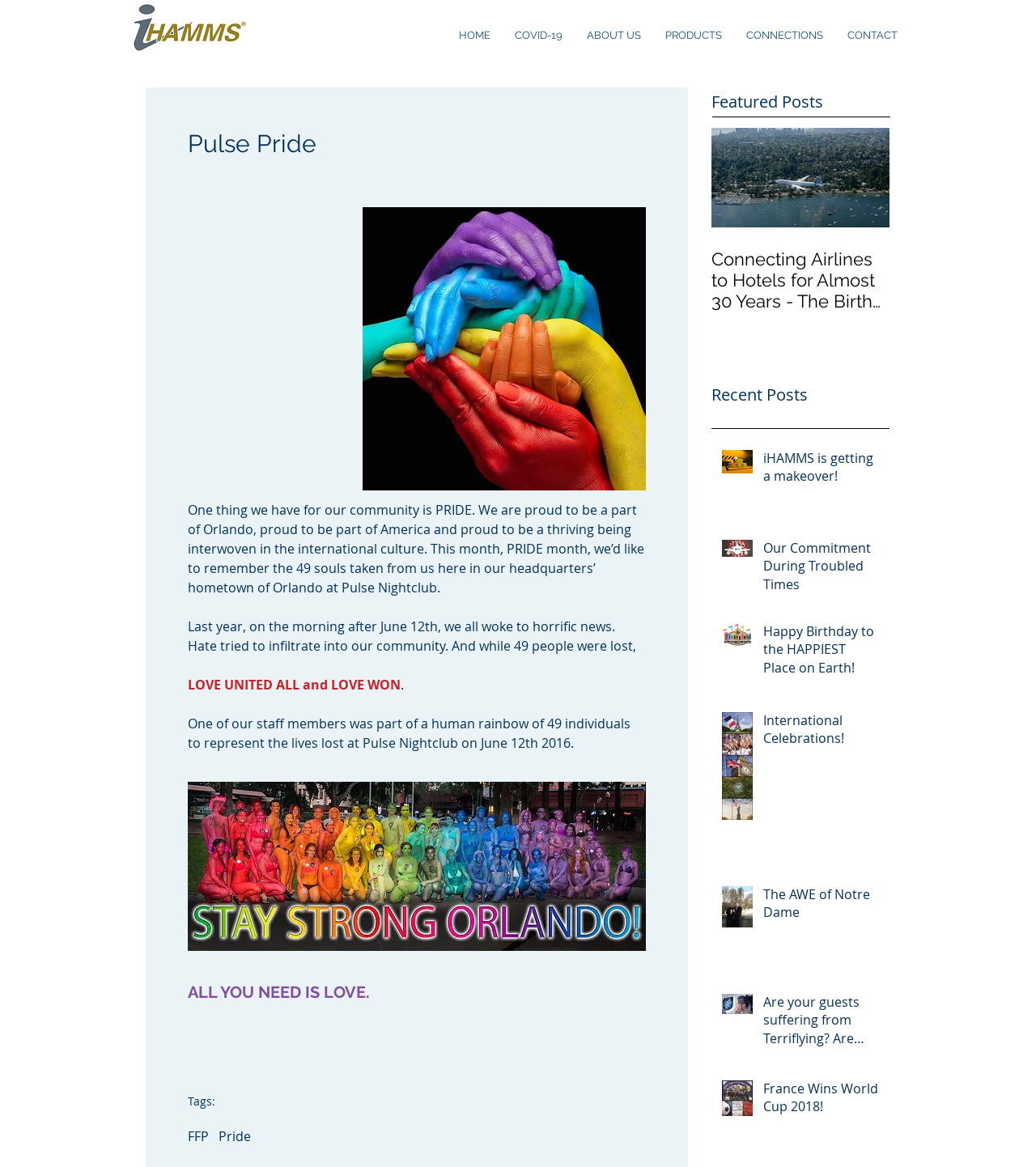Generate a detailed explanation of the webpage's features and information.

The webpage is titled "Pulse Pride" and has a prominent navigation menu at the top with links to "HOME", "COVID-19", "ABOUT US", "PRODUCTS", "CONNECTIONS", and "CONTACT". Below the navigation menu, there is a heading "Pulse Pride" followed by an article with a button and several paragraphs of text. The text describes the importance of pride and remembers the 49 souls lost at Pulse Nightclub in Orlando.

To the right of the article, there is a section titled "Featured Posts" with a list of recent posts, each with an image, a title, and a link to read more. The posts include "Connecting Airlines to Hotels for Almost 30 Years - The Birth of Marker InfoComm", "iHAMMS is getting a makeover!", "Our Commitment During Troubled Times", and several others.

Below the featured posts, there is a section titled "Recent Posts" with a list of more recent posts, each with an image, a title, and a link to read more. The posts include "Happy Birthday to the HAPPIEST Place on Earth!", "International Celebrations!", "The AWE of Notre Dame", and several others.

At the bottom of the page, there is a section with tags, including "FFP" and "Pride", and a navigation menu with links to the tags.